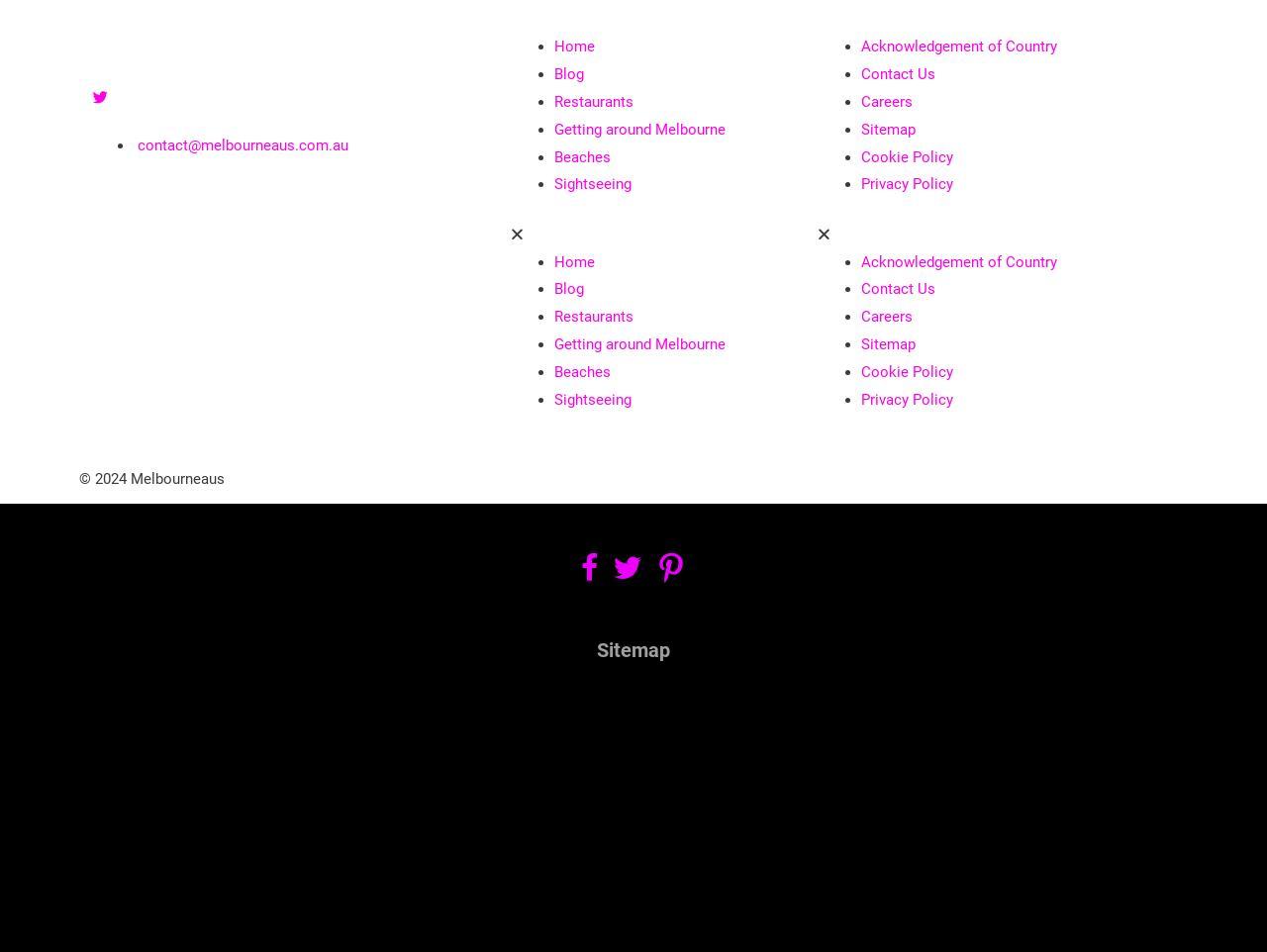Can you find the bounding box coordinates of the area I should click to execute the following instruction: "View the Sitemap"?

[0.68, 0.126, 0.723, 0.145]